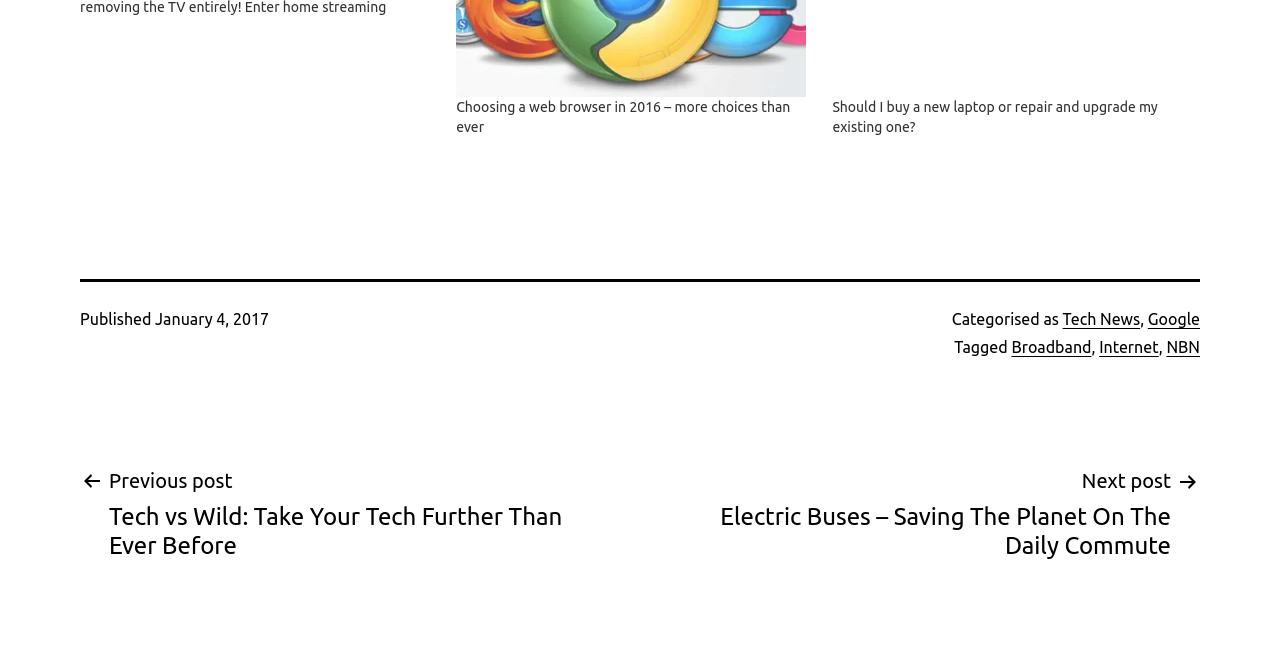Highlight the bounding box coordinates of the region I should click on to meet the following instruction: "Click on the link to read about choosing a web browser in 2016".

[0.356, 0.154, 0.617, 0.209]